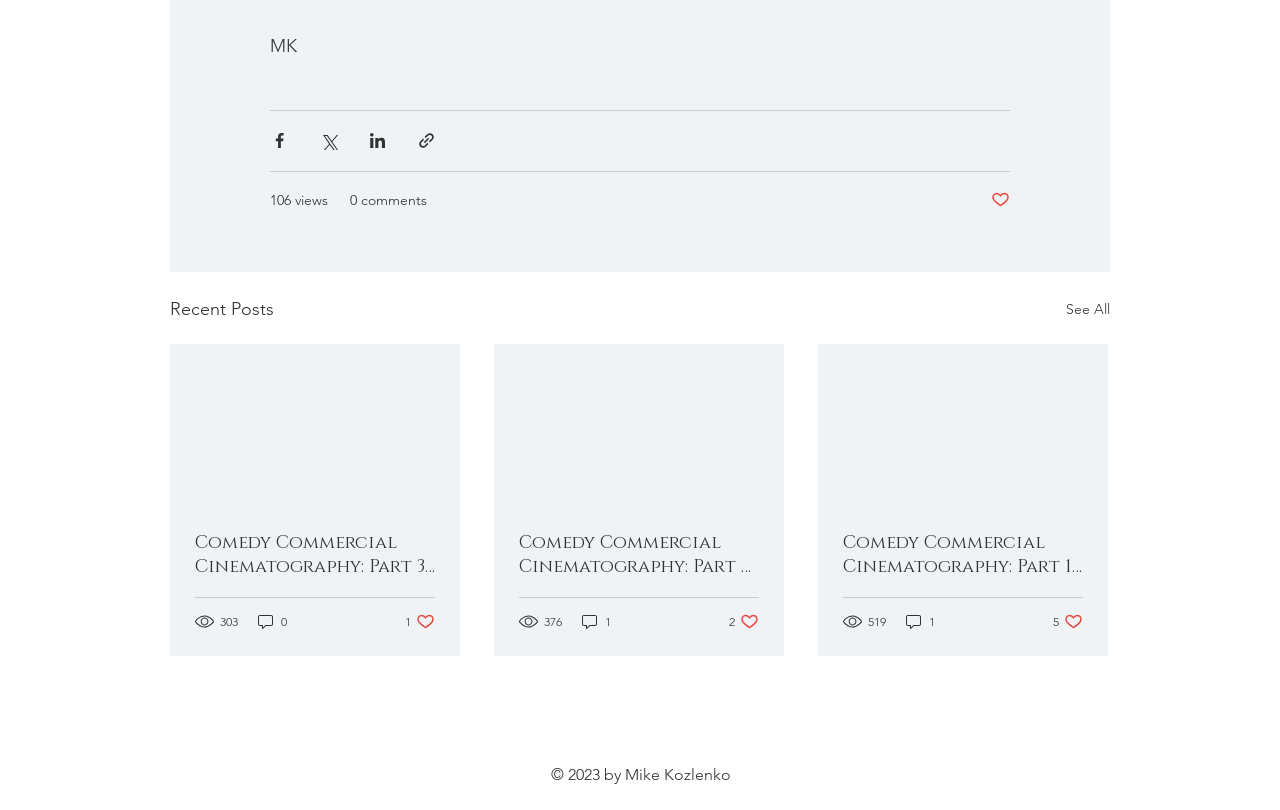Analyze the image and provide a detailed answer to the question: How many comments does the second post have?

I found the comment count of the second post by looking at the article element with the link 'Comedy Commercial Cinematography: Part 2 of 3', where it says '1 comment'.